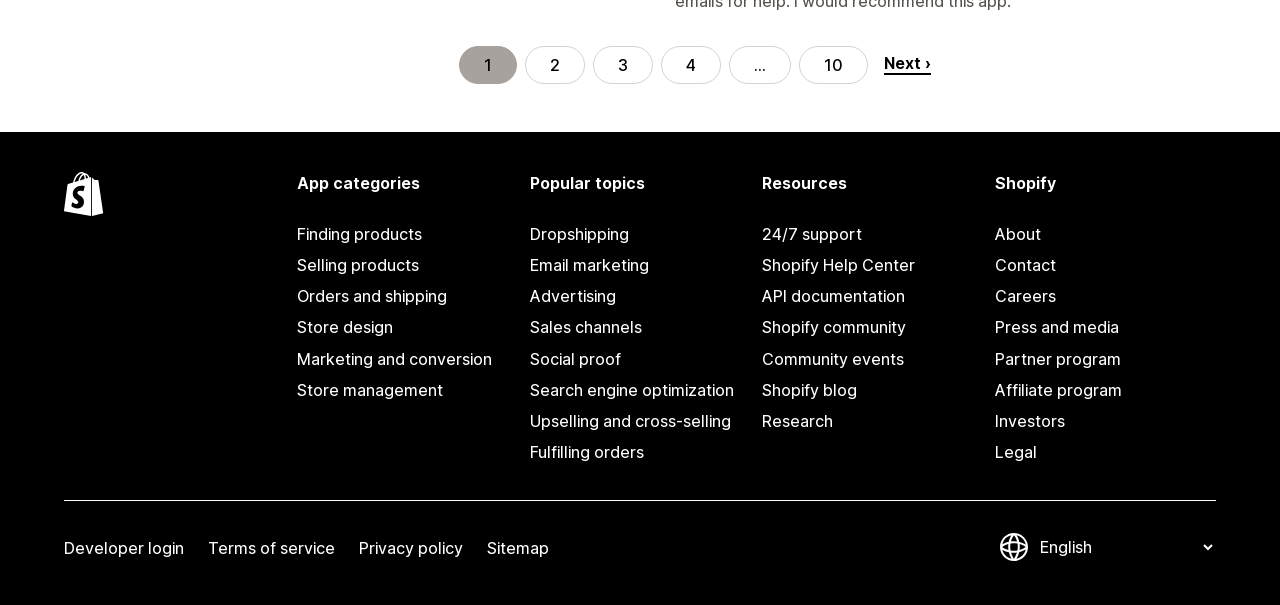Locate the bounding box coordinates of the segment that needs to be clicked to meet this instruction: "Change your language".

[0.809, 0.886, 0.95, 0.922]